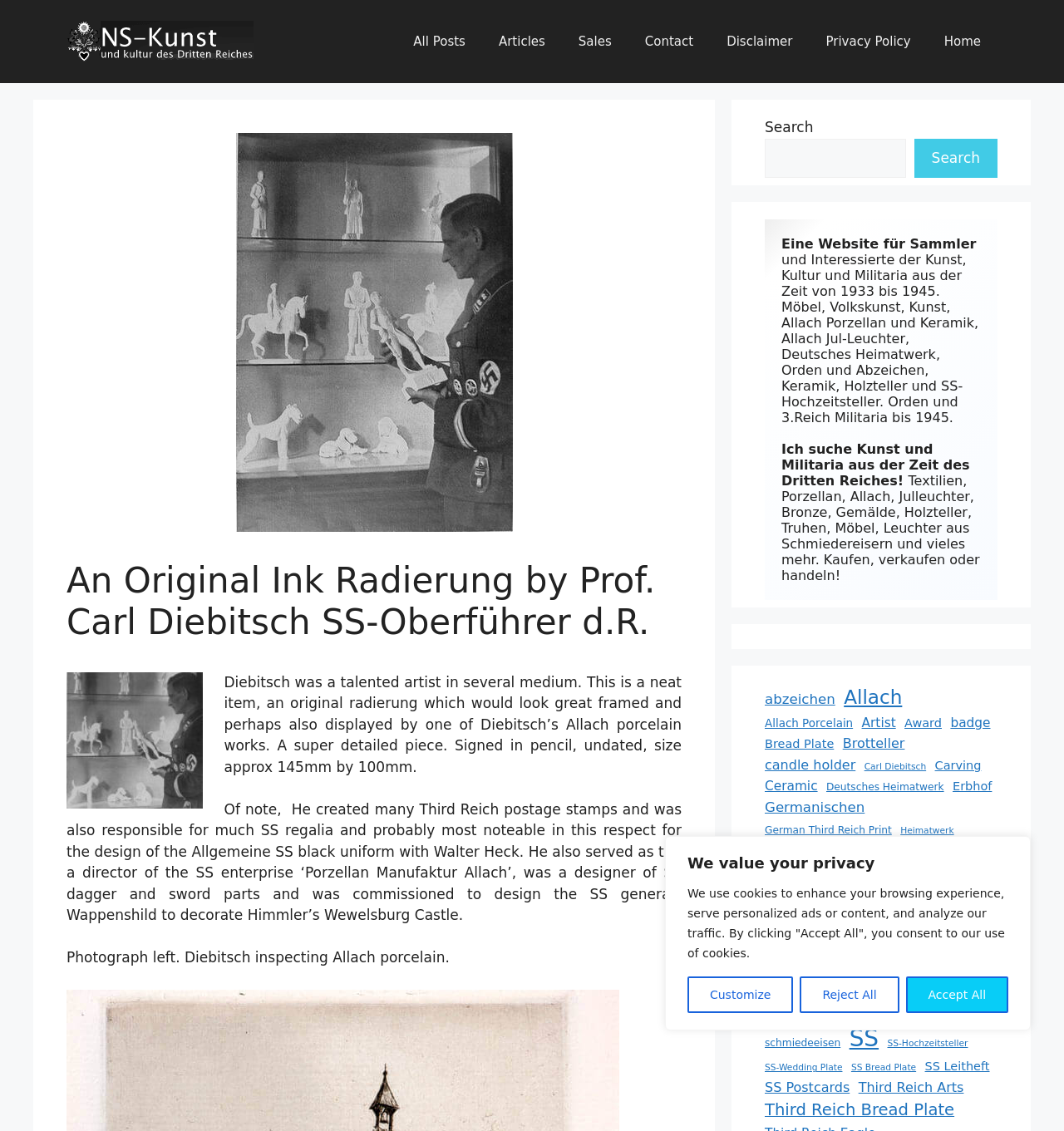Refer to the image and offer a detailed explanation in response to the question: What is the purpose of the search box?

The search box is located in the top-right corner of the webpage and allows users to search the website for specific keywords or phrases. This suggests that the website has a large collection of items or articles that users can search through to find relevant information.